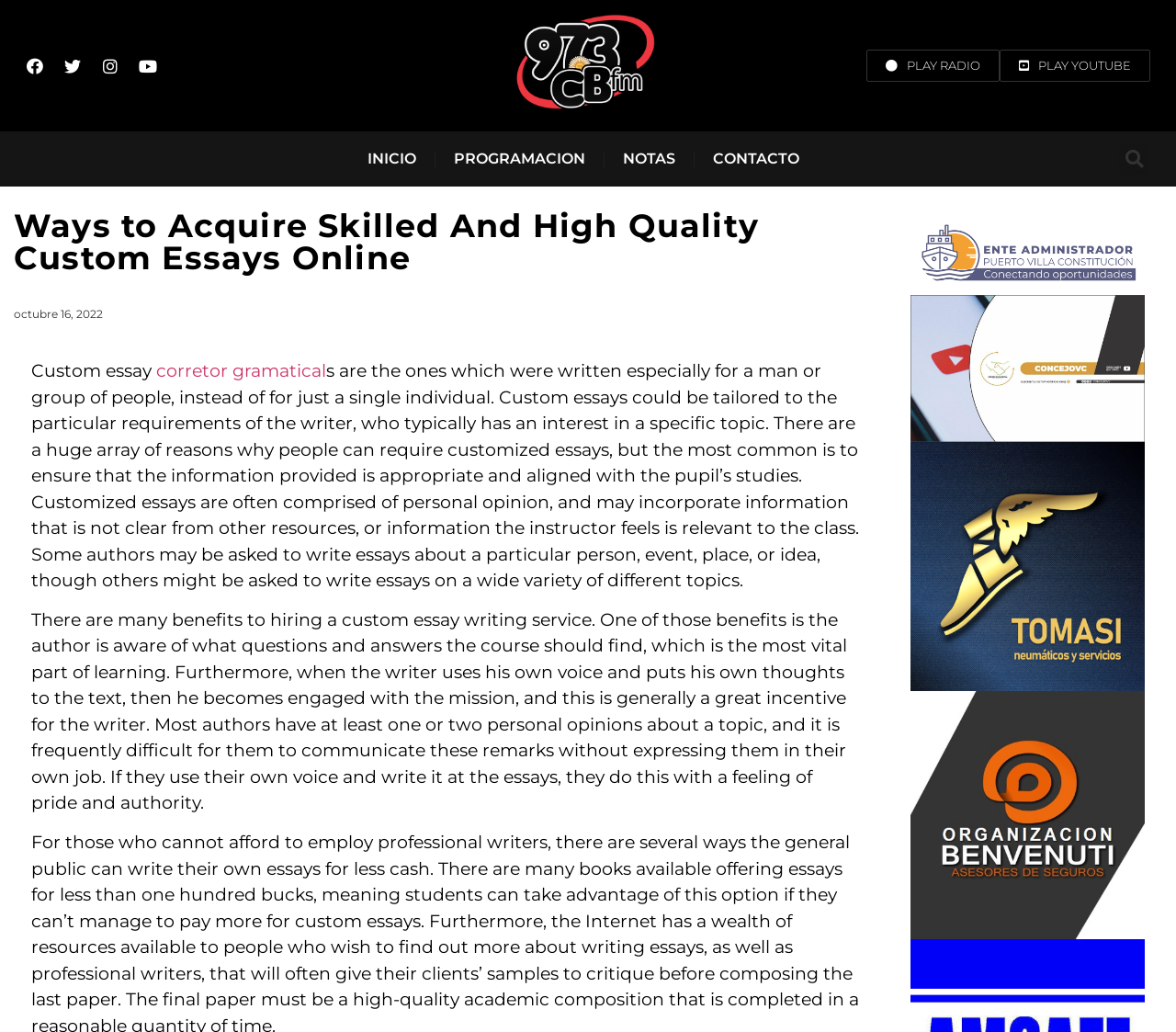Generate the title text from the webpage.

Ways to Acquire Skilled And High Quality Custom Essays Online